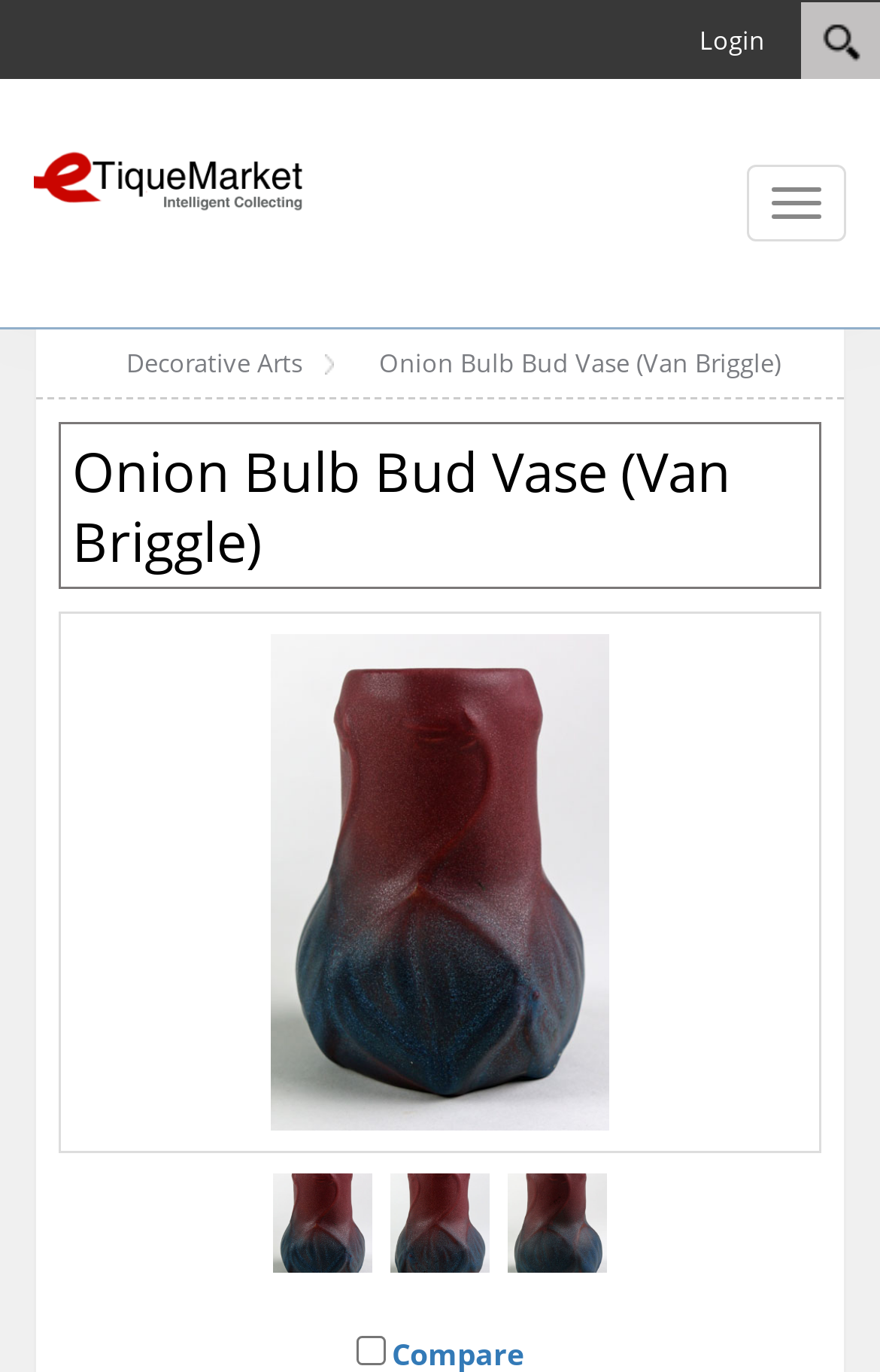Provide the bounding box coordinates of the area you need to click to execute the following instruction: "Search for something".

[0.077, 0.008, 0.723, 0.084]